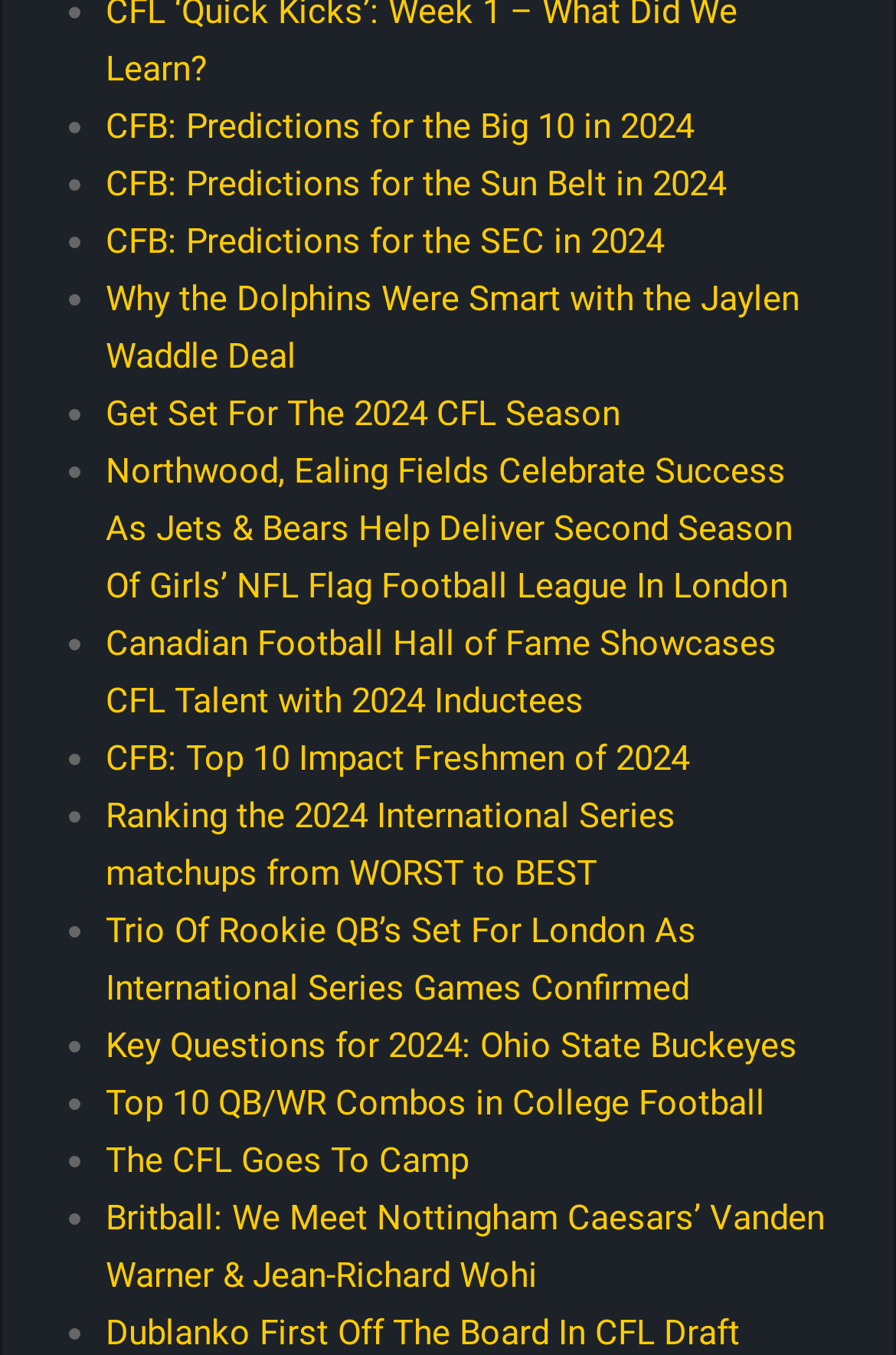Determine the bounding box coordinates of the region that needs to be clicked to achieve the task: "Click on the link to view predictions for the Big 10 in 2024".

[0.118, 0.078, 0.774, 0.109]